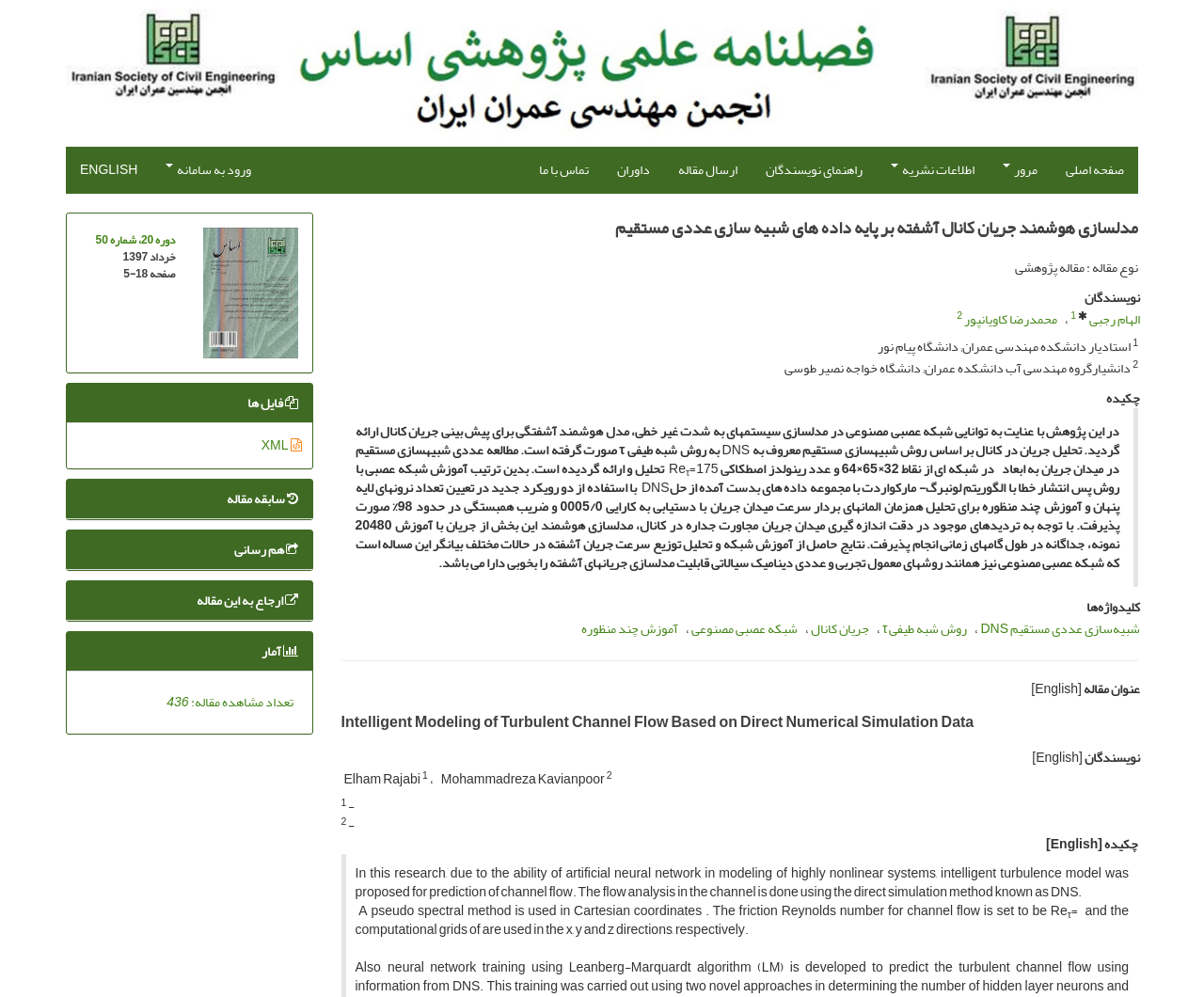Please indicate the bounding box coordinates for the clickable area to complete the following task: "switch to English". The coordinates should be specified as four float numbers between 0 and 1, i.e., [left, top, right, bottom].

[0.055, 0.147, 0.126, 0.194]